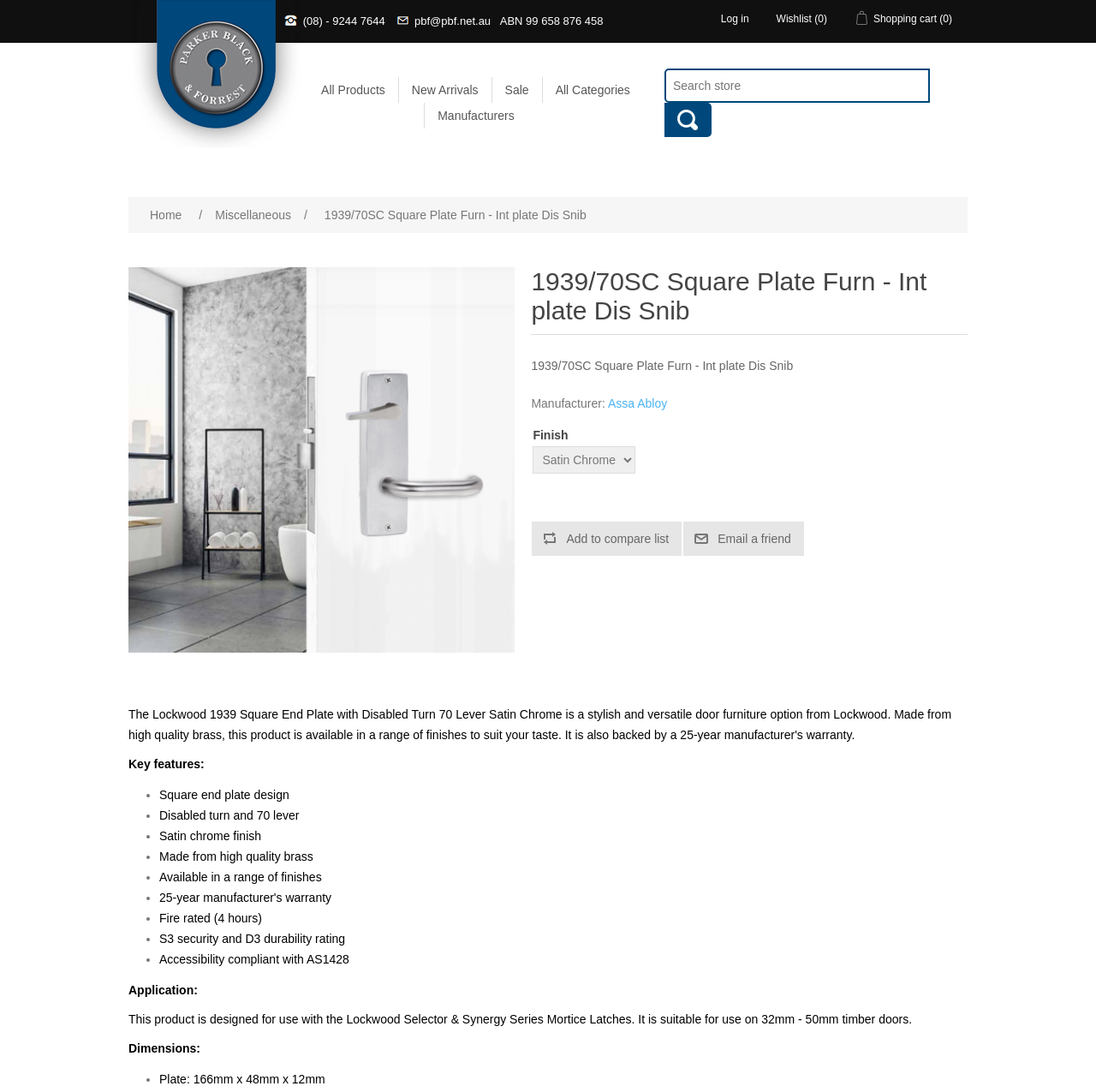What is the purpose of this product?
Please provide a full and detailed response to the question.

I found the purpose of this product by reading the application section, where it is mentioned that 'This product is designed for use with the Lockwood Selector & Synergy Series Mortice Latches. It is suitable for use on 32mm - 50mm timber doors'.